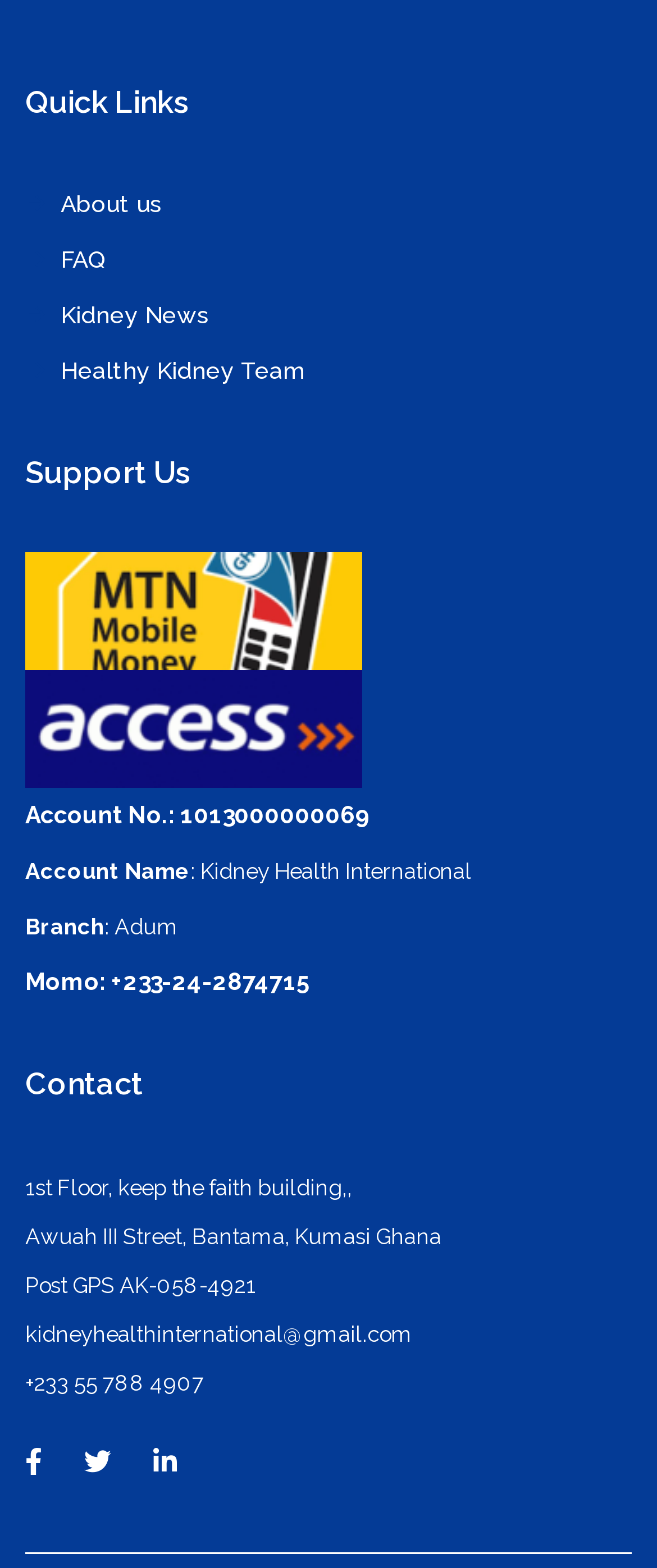Specify the bounding box coordinates of the element's region that should be clicked to achieve the following instruction: "Click on About us". The bounding box coordinates consist of four float numbers between 0 and 1, in the format [left, top, right, bottom].

[0.038, 0.121, 0.246, 0.138]